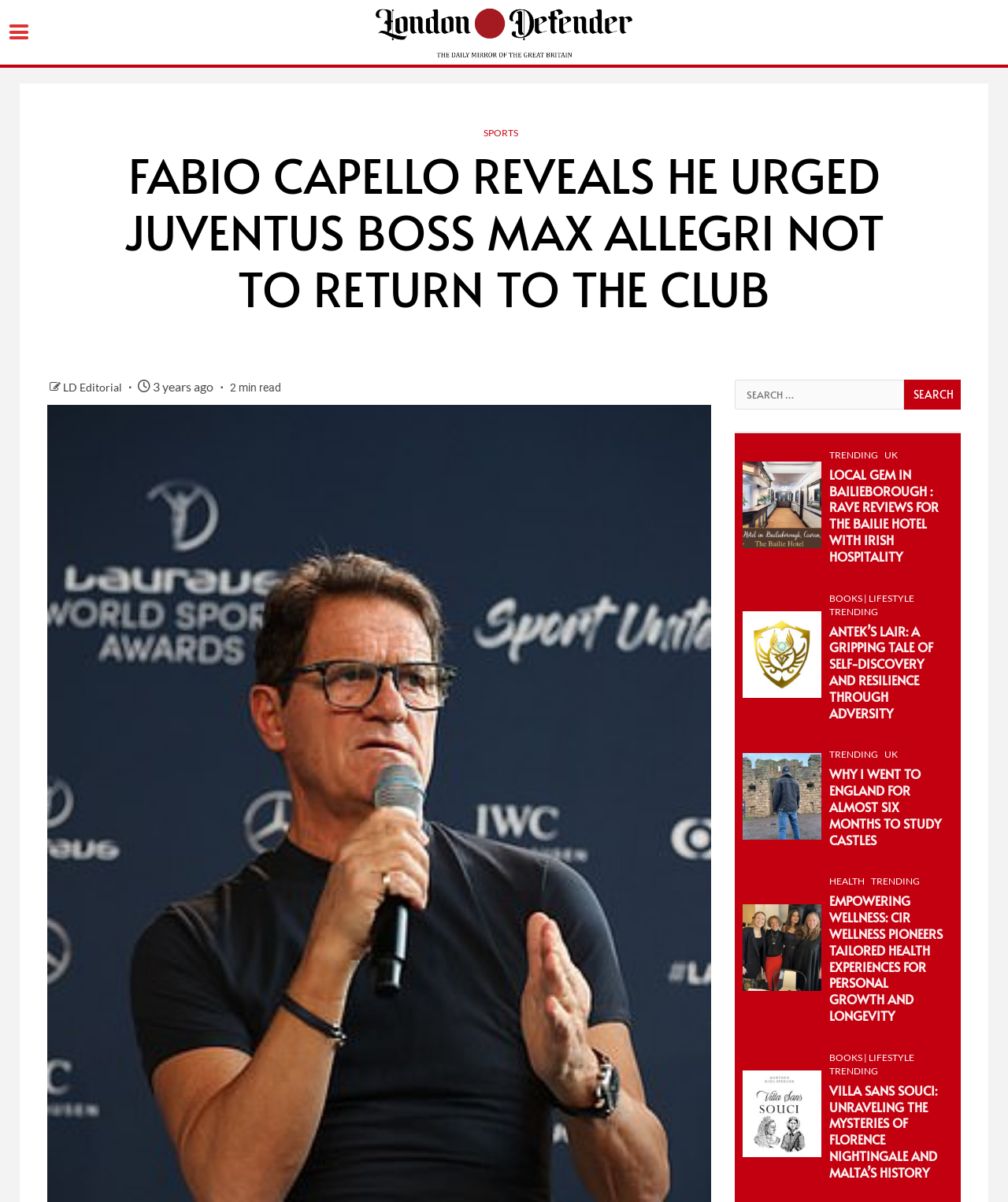Please determine and provide the text content of the webpage's heading.

FABIO CAPELLO REVEALS HE URGED JUVENTUS BOSS MAX ALLEGRI NOT TO RETURN TO THE CLUB